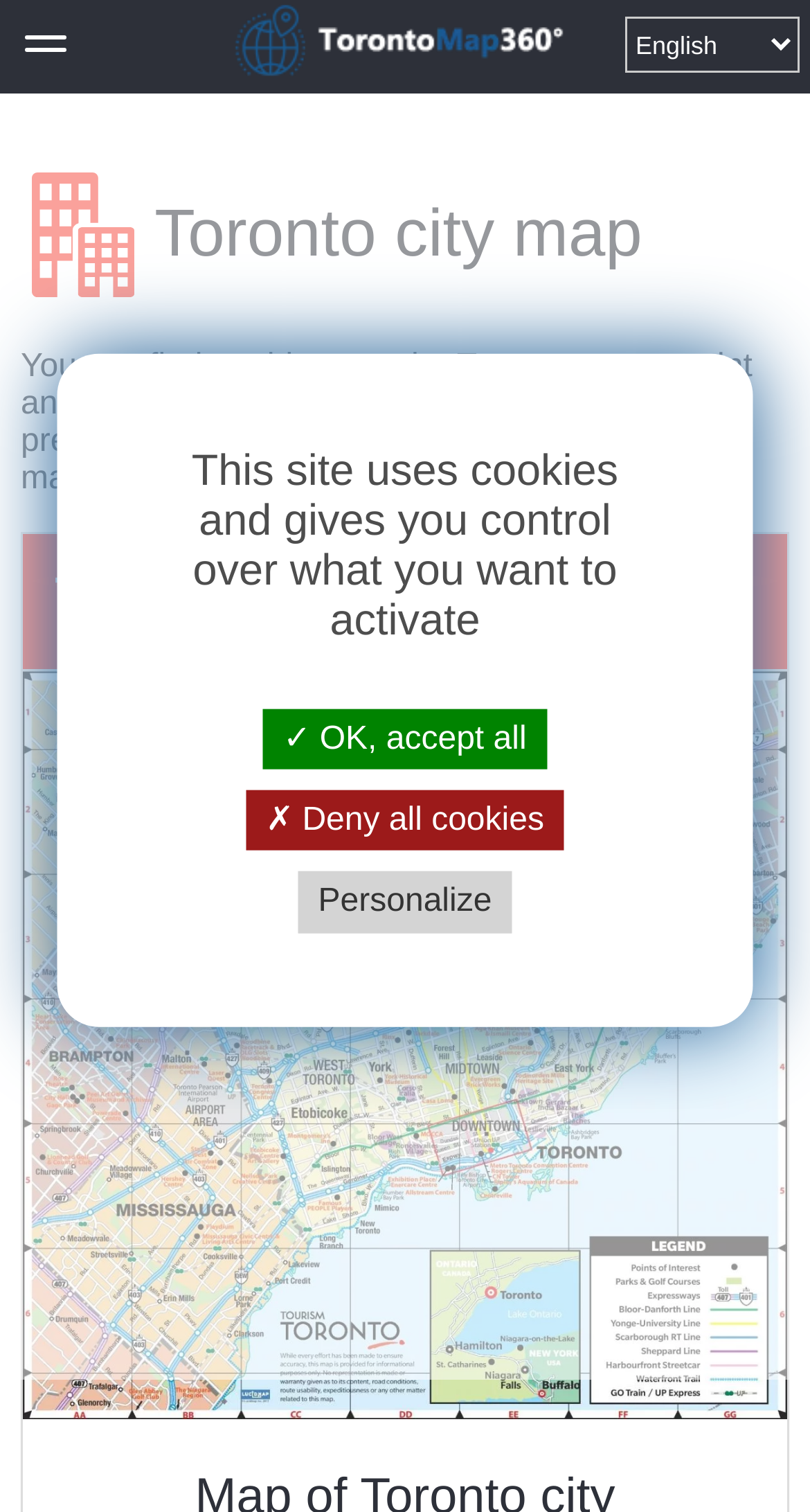Describe in detail what you see on the webpage.

The webpage is about a map of Toronto, showcasing the city's layout and providing information about the city. At the top left corner, there is a small link with no text. Below it, there are two deletion elements, which are likely used to remove unnecessary content. 

To the right of these elements, there is a prominent link with the text "torontomap360.com" accompanied by an image with the same text. This link is likely a logo or a branding element.

On the top right corner, there is a combobox with no text, which may be used to select options or filter content. Below it, there is an image with the text "CITY", which could be a category or a label.

The main content of the webpage starts with a heading that reads "Toronto city map", followed by a paragraph of text that explains the purpose of the page, which is to provide a printable and downloadable map of Toronto in PDF format. The text also mentions that the map shows the city center and its location in the world map of Canada.

Below this text, there is another heading that reads "Toronto map", which is likely a subheading or a category title. At the bottom of the page, there is a link with the text "Toronto city map" accompanied by an image with the same text, which may be a call-to-action or a link to a more detailed map.

Finally, there is a cookie consent notification at the bottom of the page, which provides options to accept or deny cookies, as well as a button to personalize cookie settings.